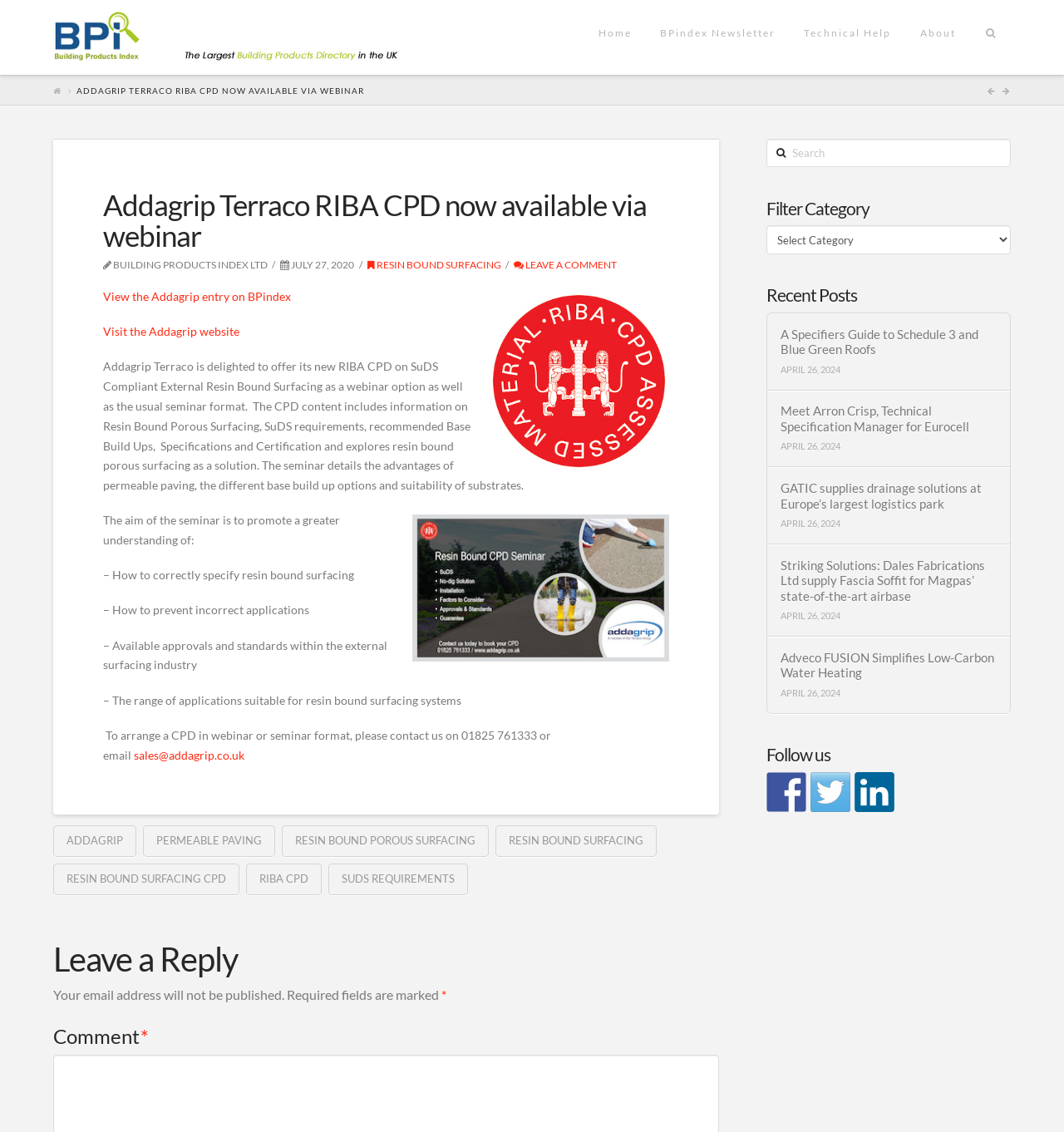How can you contact Addagrip to arrange a CPD?
Based on the screenshot, provide your answer in one word or phrase.

Phone or email